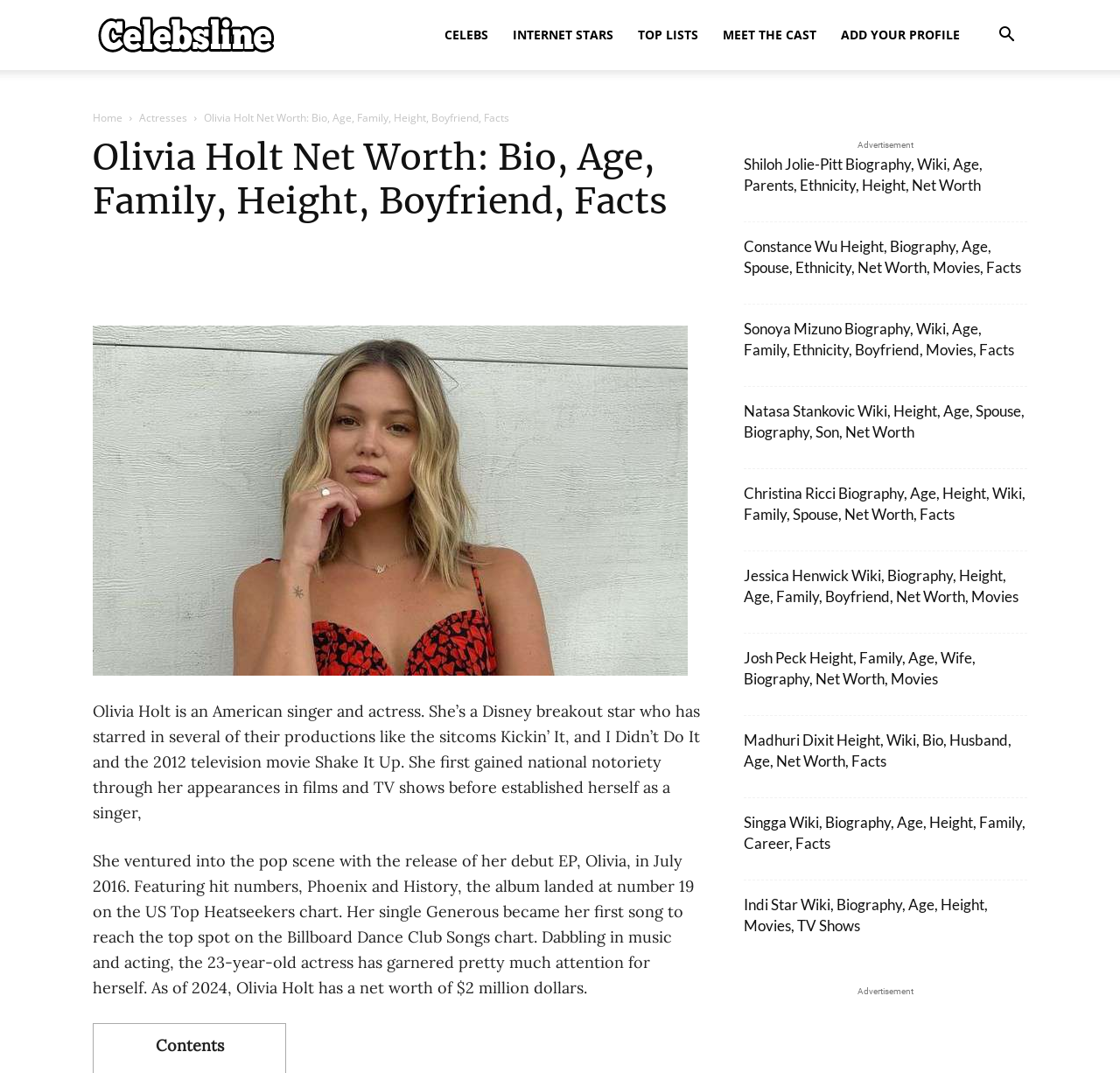Pinpoint the bounding box coordinates of the area that should be clicked to complete the following instruction: "Check the Advertisement". The coordinates must be given as four float numbers between 0 and 1, i.e., [left, top, right, bottom].

[0.766, 0.131, 0.816, 0.139]